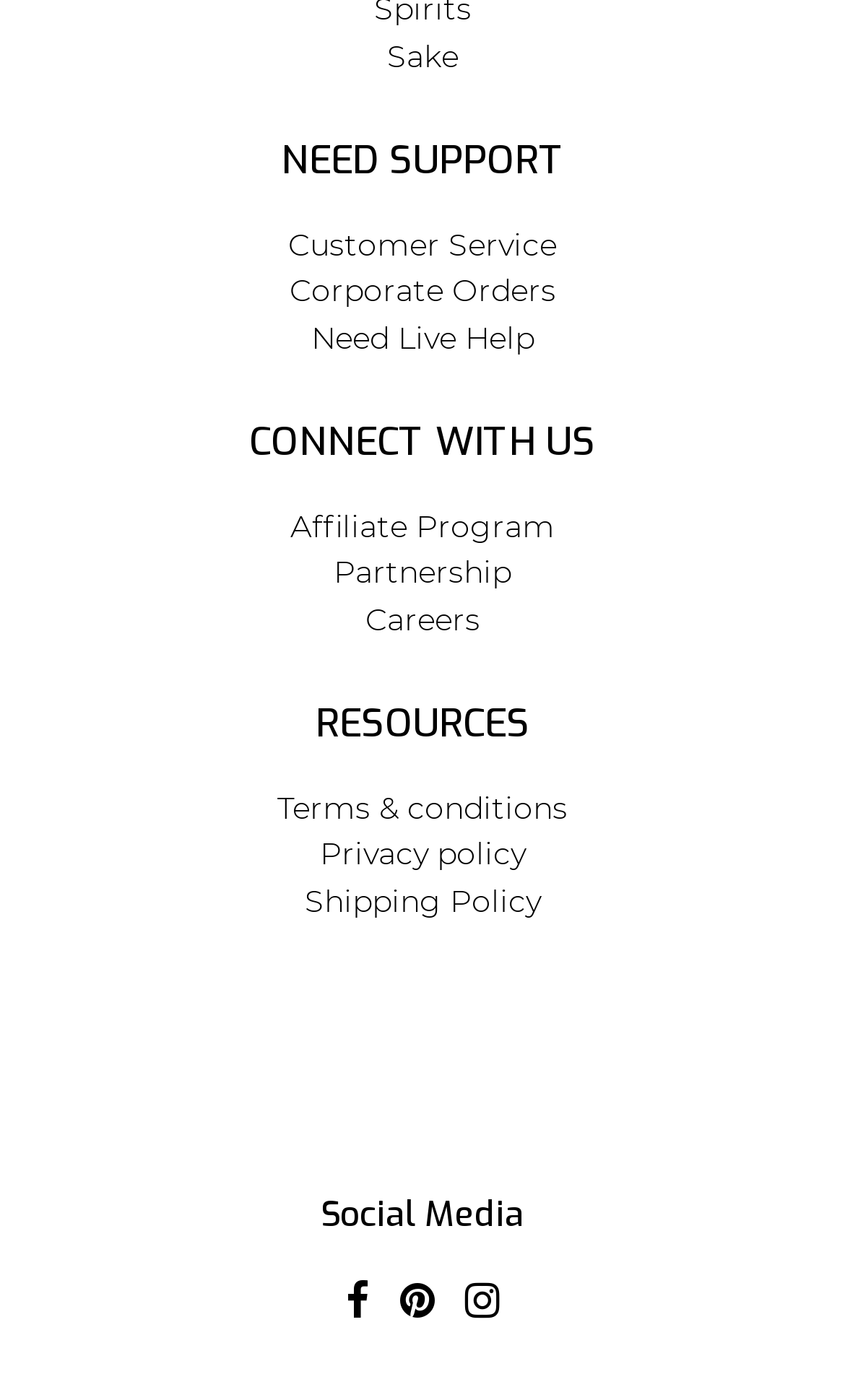Please identify the bounding box coordinates of the area that needs to be clicked to fulfill the following instruction: "Explore affiliate program."

[0.344, 0.362, 0.656, 0.39]